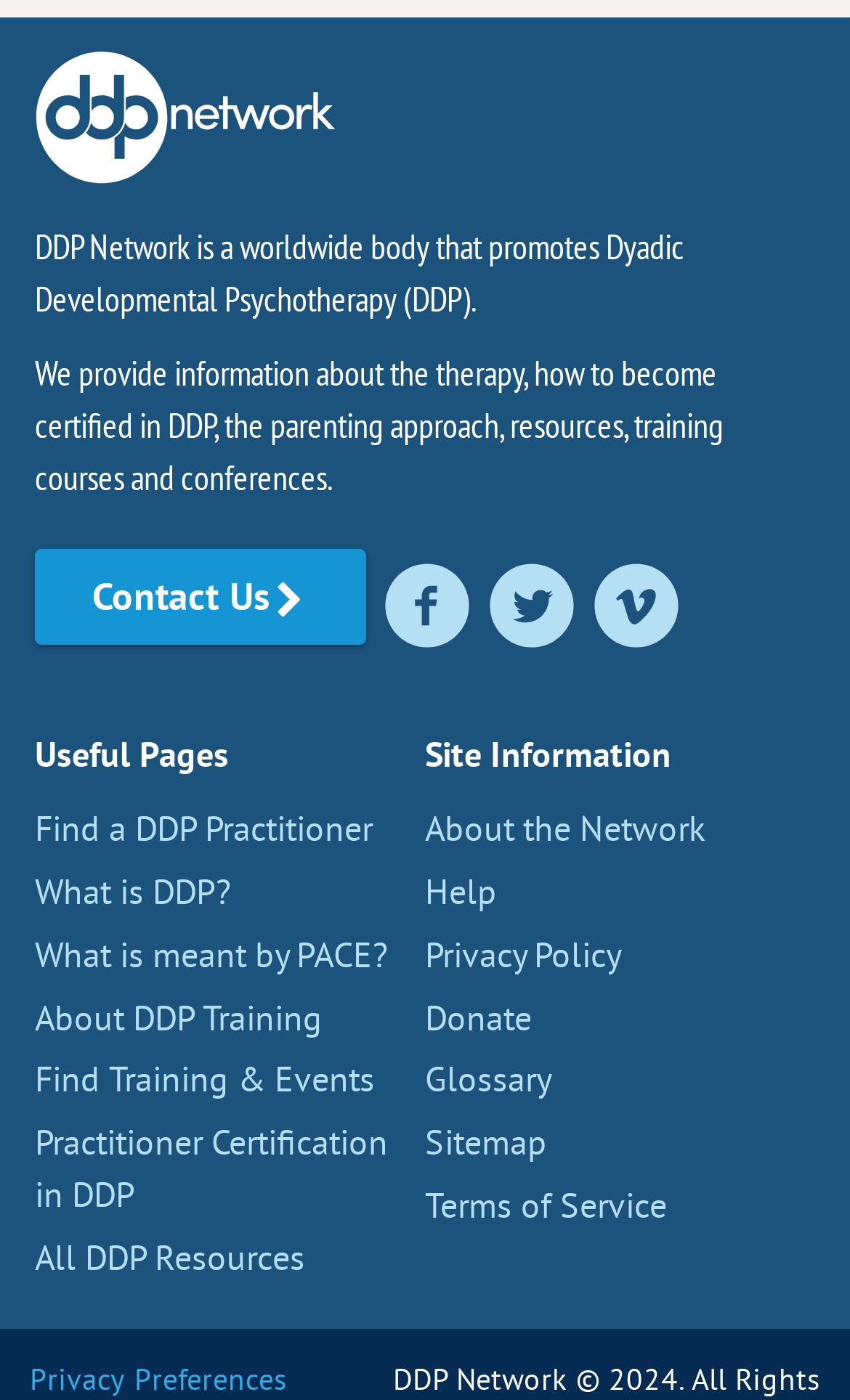Using the webpage screenshot and the element description Contact Us, determine the bounding box coordinates. Specify the coordinates in the format (top-left x, top-left y, bottom-right x, bottom-right y) with values ranging from 0 to 1.

[0.041, 0.393, 0.432, 0.461]